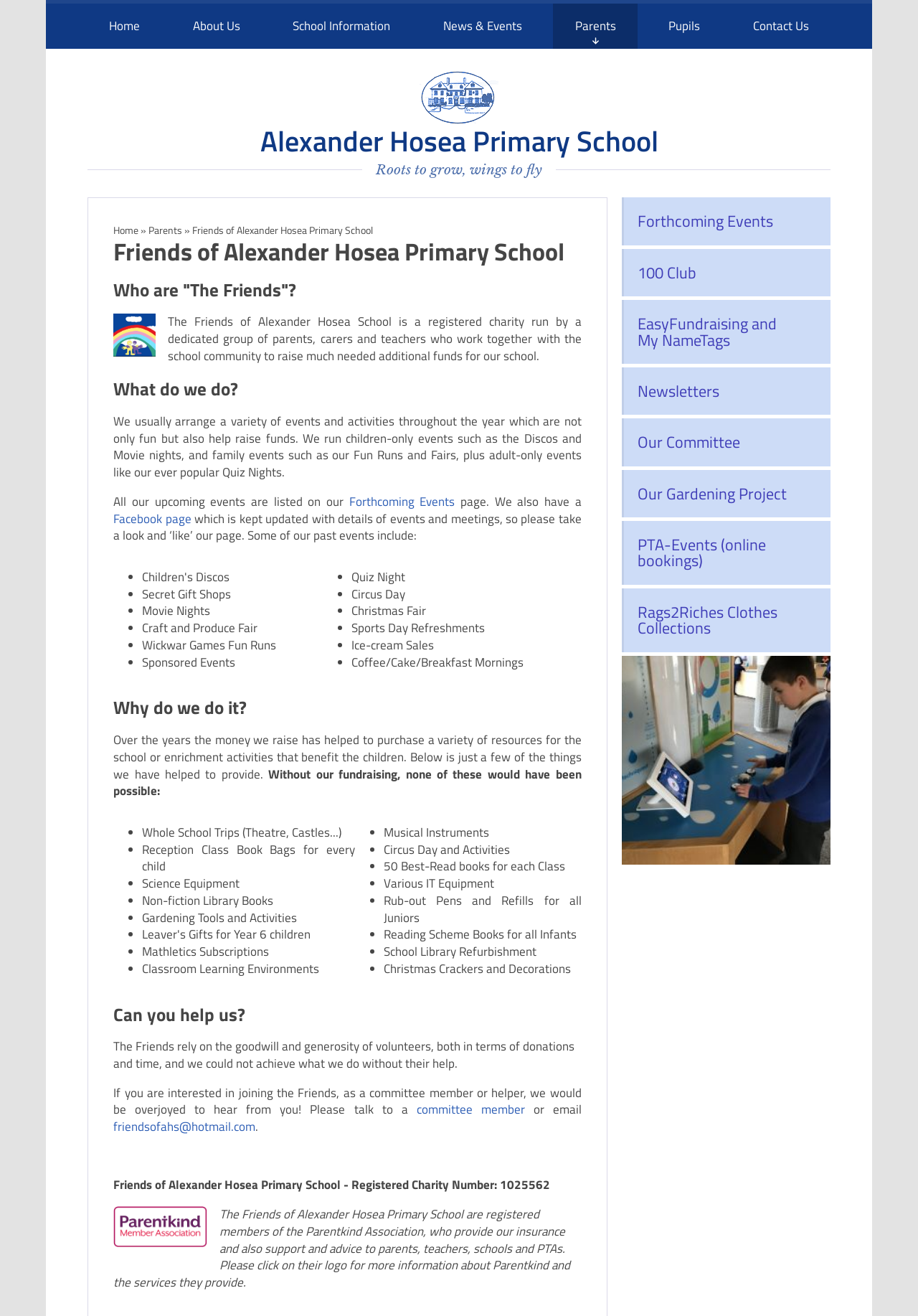What has the Friends of Alexander Hosea Primary School helped to provide for the school?
Refer to the image and provide a one-word or short phrase answer.

Resources and enrichment activities